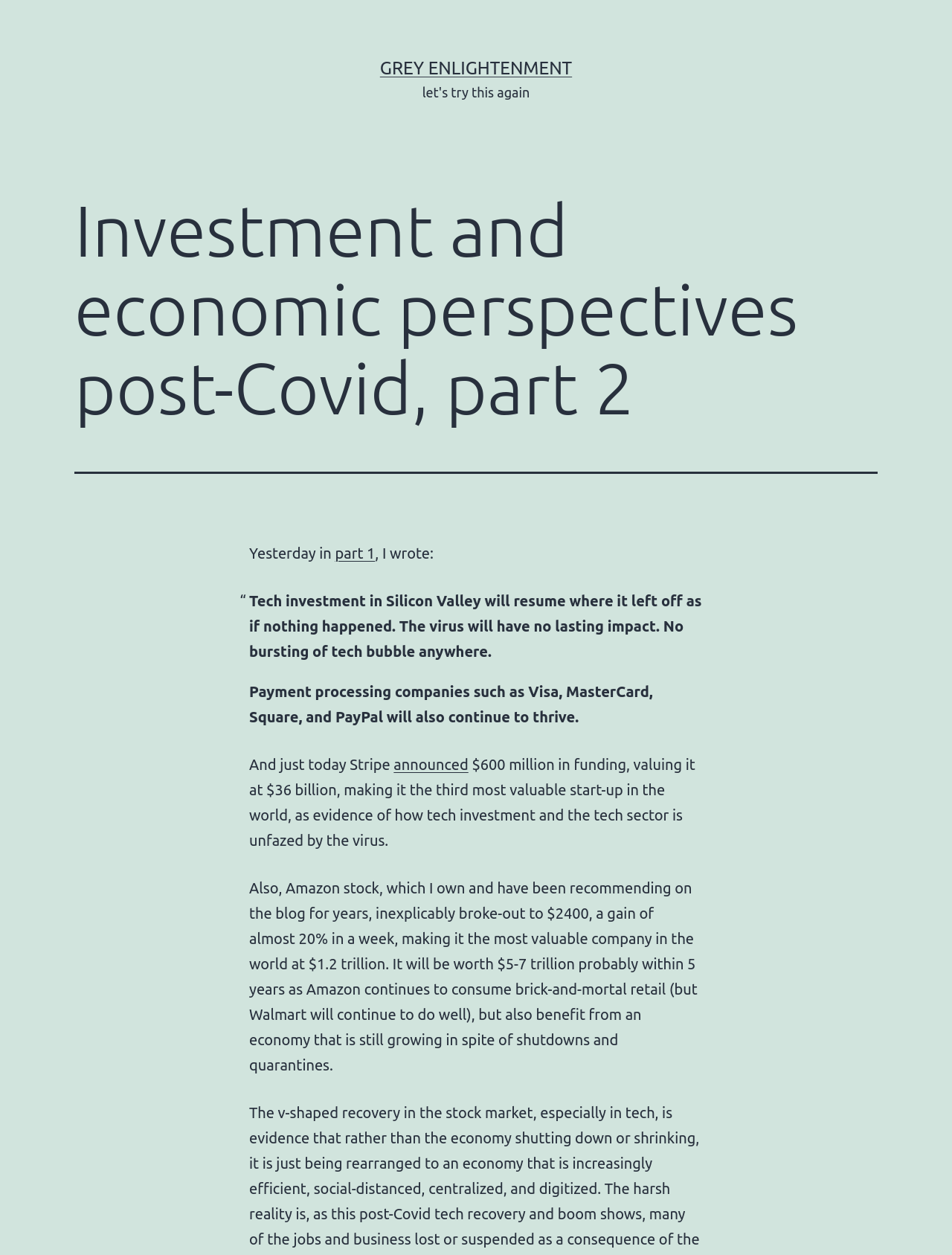Determine the bounding box coordinates for the UI element described. Format the coordinates as (top-left x, top-left y, bottom-right x, bottom-right y) and ensure all values are between 0 and 1. Element description: Grey Enlightenment

[0.399, 0.046, 0.601, 0.062]